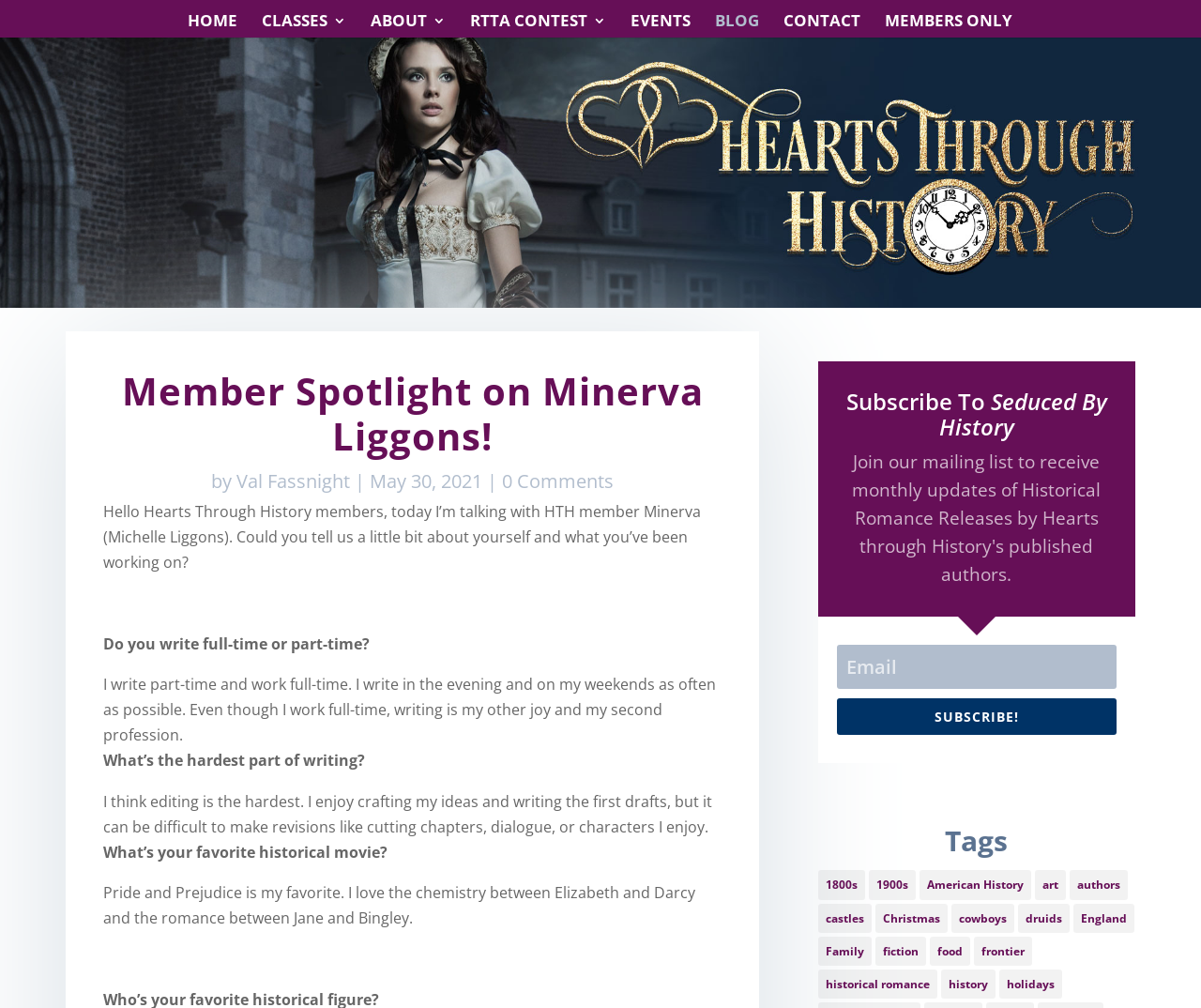Give a concise answer using only one word or phrase for this question:
What is the name of the romance writers' organization?

Hearts Through History Romance Writers